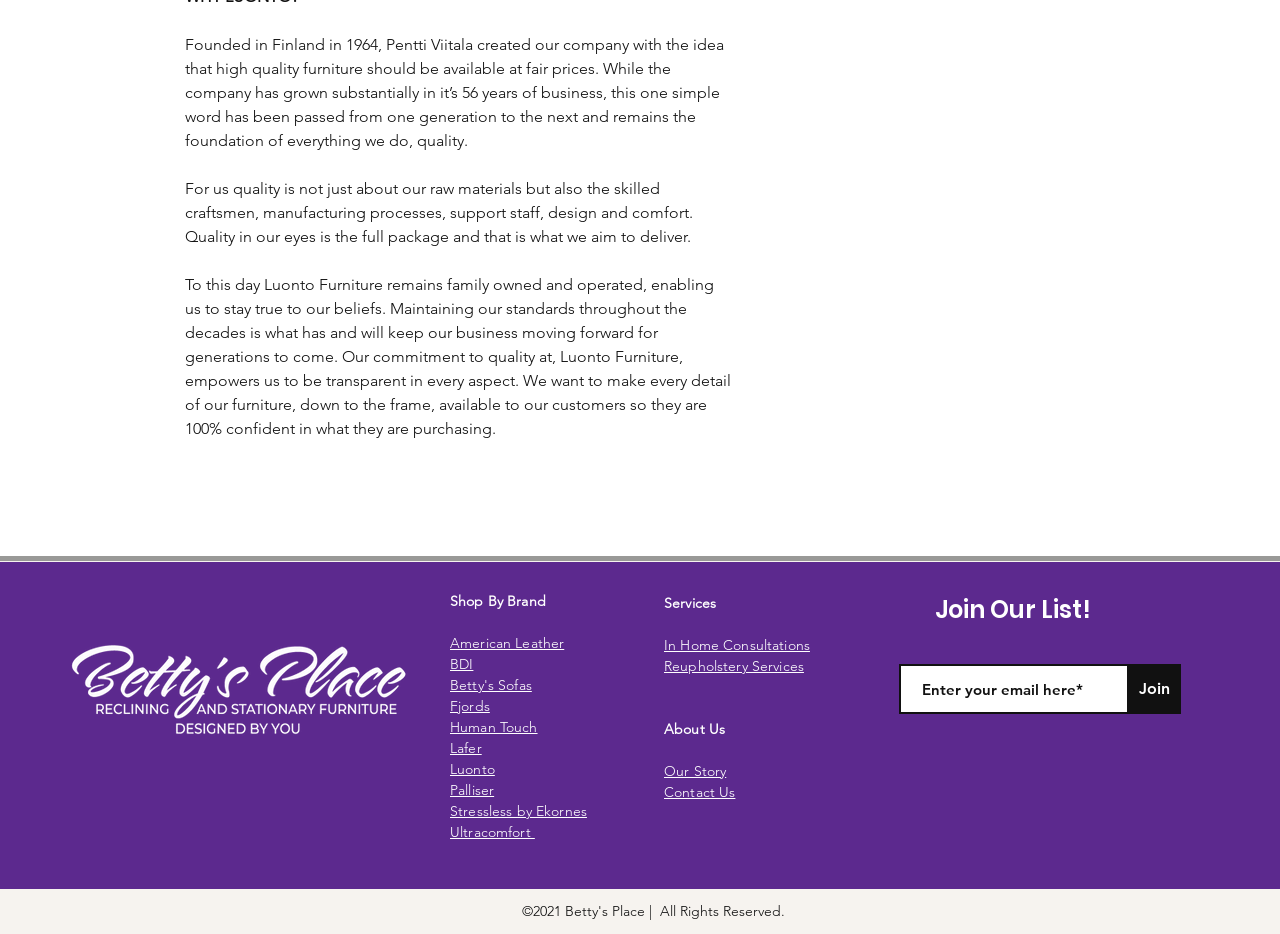Please provide a brief answer to the following inquiry using a single word or phrase:
What is the company's focus according to the webpage?

Quality